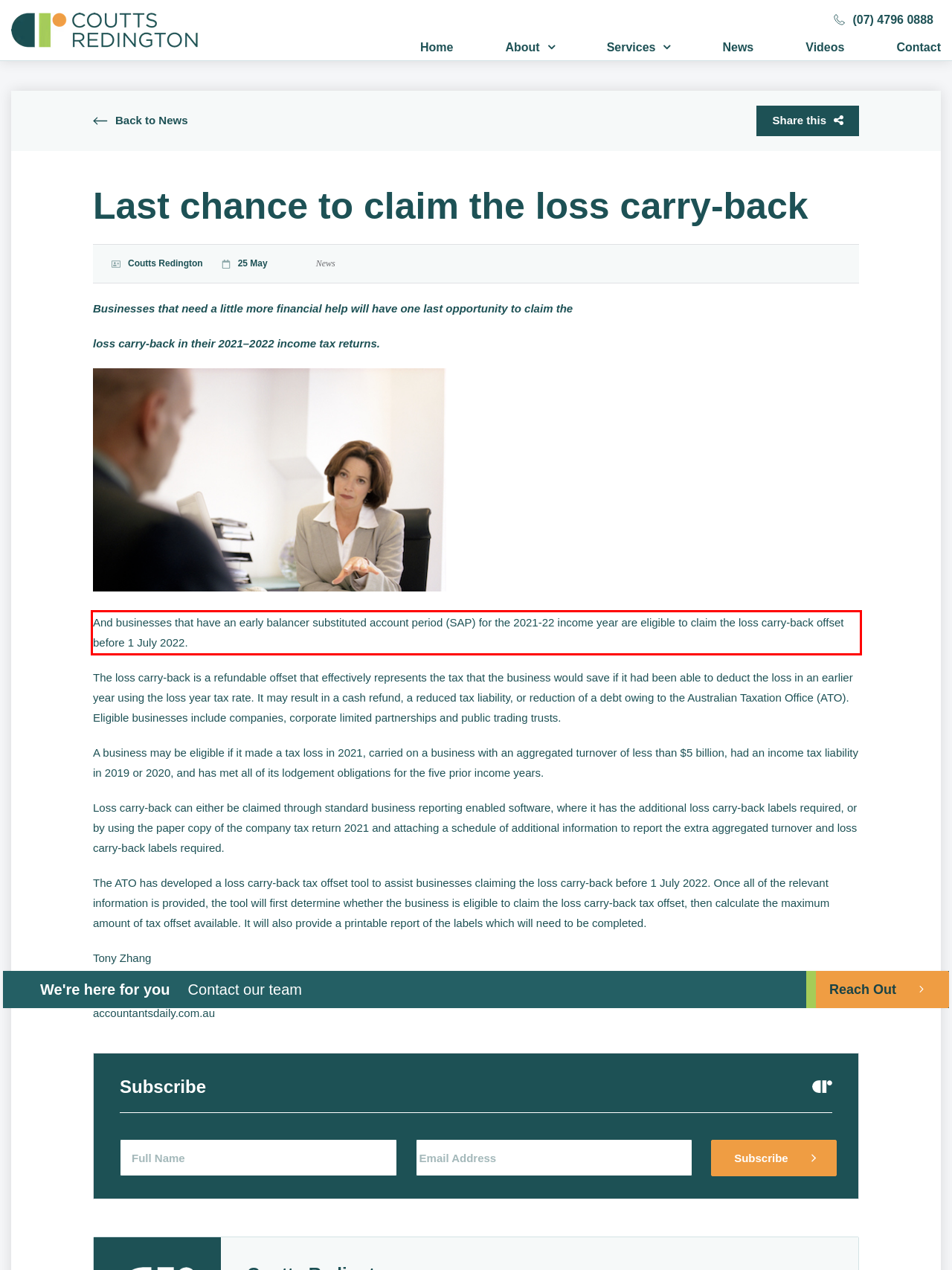Please examine the webpage screenshot containing a red bounding box and use OCR to recognize and output the text inside the red bounding box.

And businesses that have an early balancer substituted account period (SAP) for the 2021-22 income year are eligible to claim the loss carry-back offset before 1 July 2022.